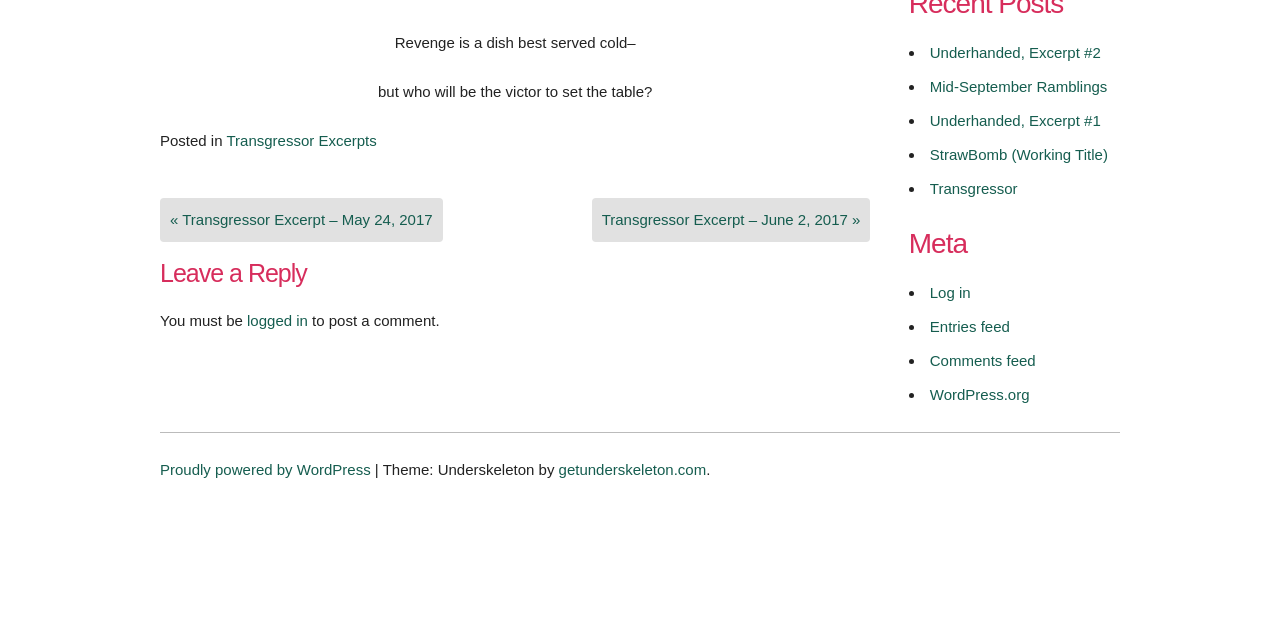Provide the bounding box coordinates of the HTML element this sentence describes: "Underhanded, Excerpt #1". The bounding box coordinates consist of four float numbers between 0 and 1, i.e., [left, top, right, bottom].

[0.726, 0.174, 0.86, 0.201]